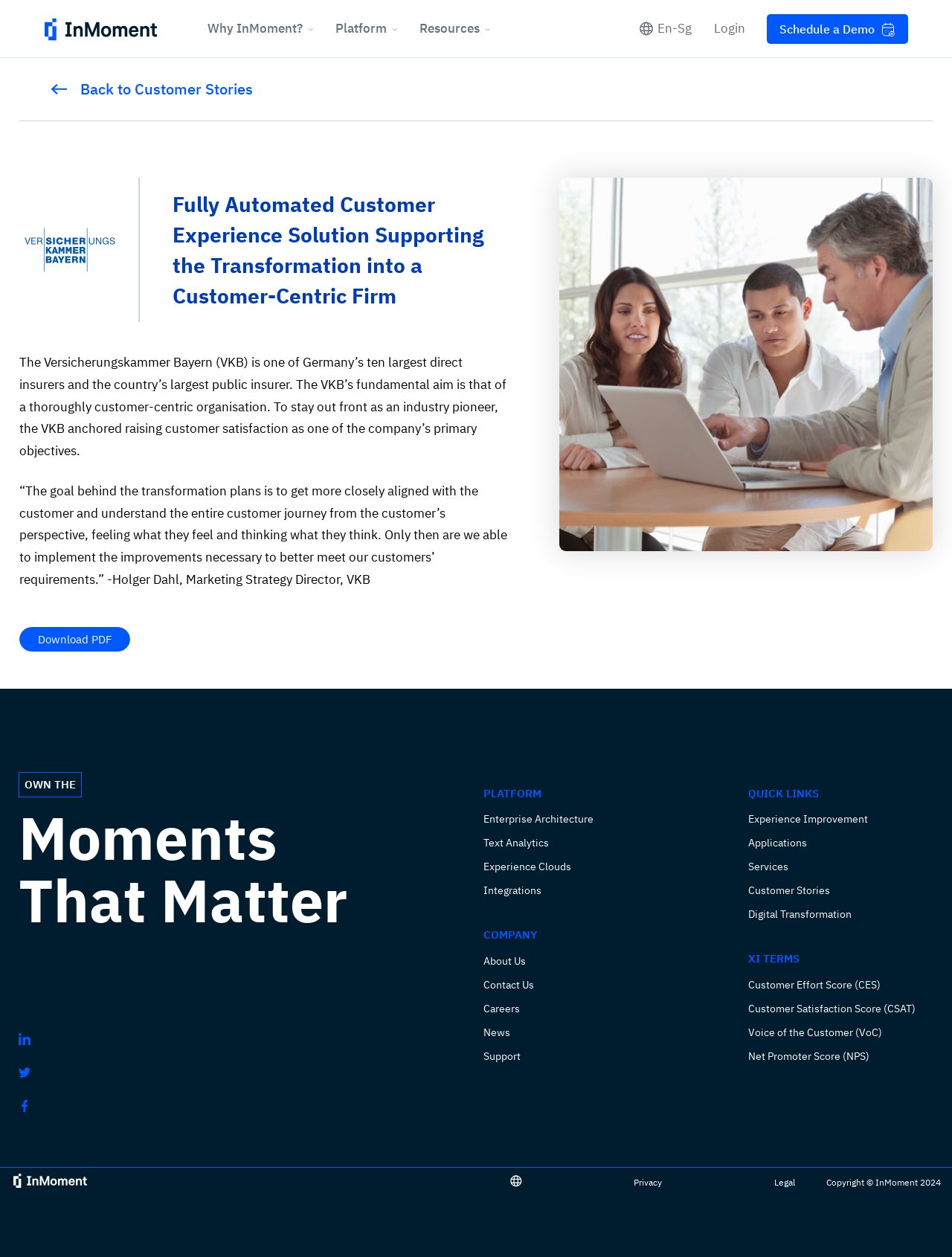What is the name of the company featured in the customer story?
Please respond to the question with as much detail as possible.

I found this answer by reading the article section of the webpage, which mentions 'The Versicherungskammer Bayern (VKB) is one of Germany’s ten largest direct insurers and the country’s largest public insurer.'